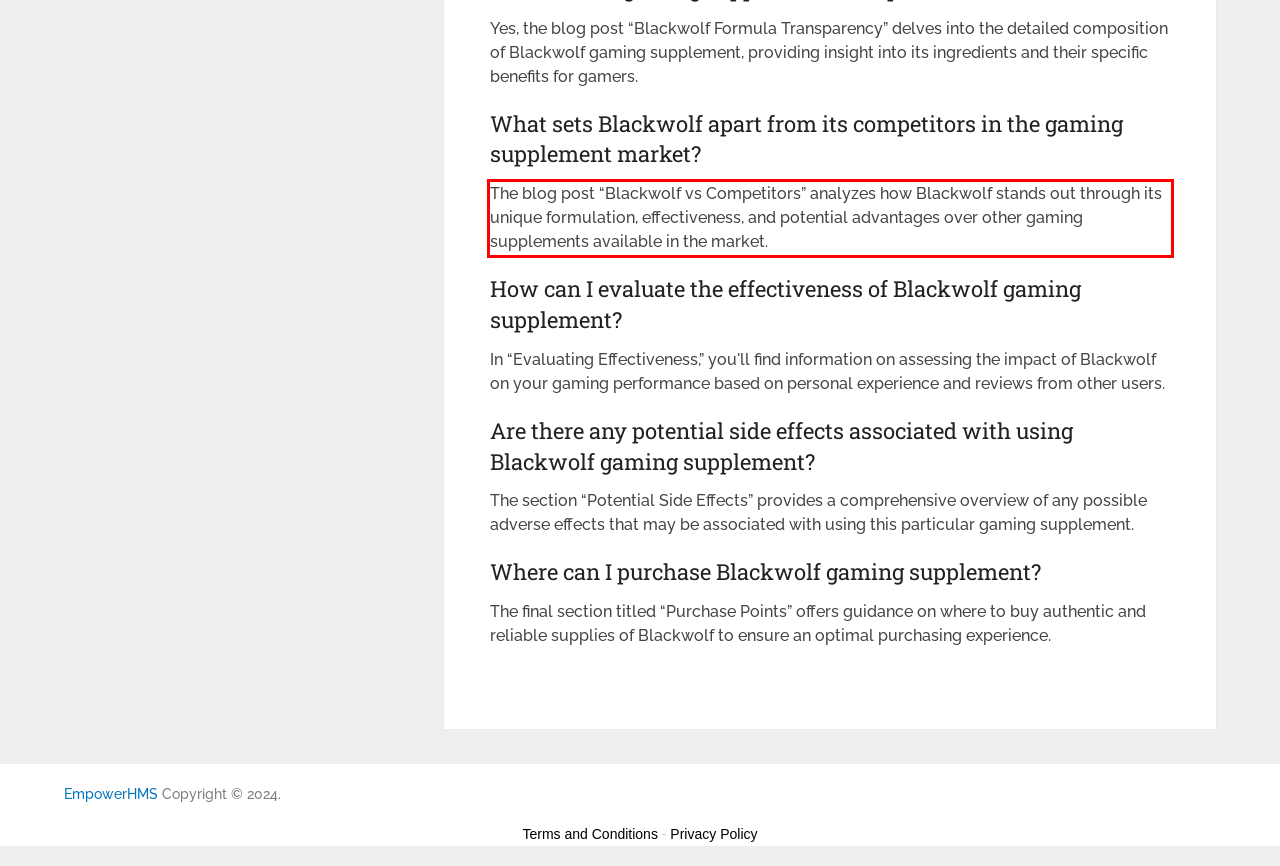Analyze the webpage screenshot and use OCR to recognize the text content in the red bounding box.

The blog post “Blackwolf vs Competitors” analyzes how Blackwolf stands out through its unique formulation, effectiveness, and potential advantages over other gaming supplements available in the market.